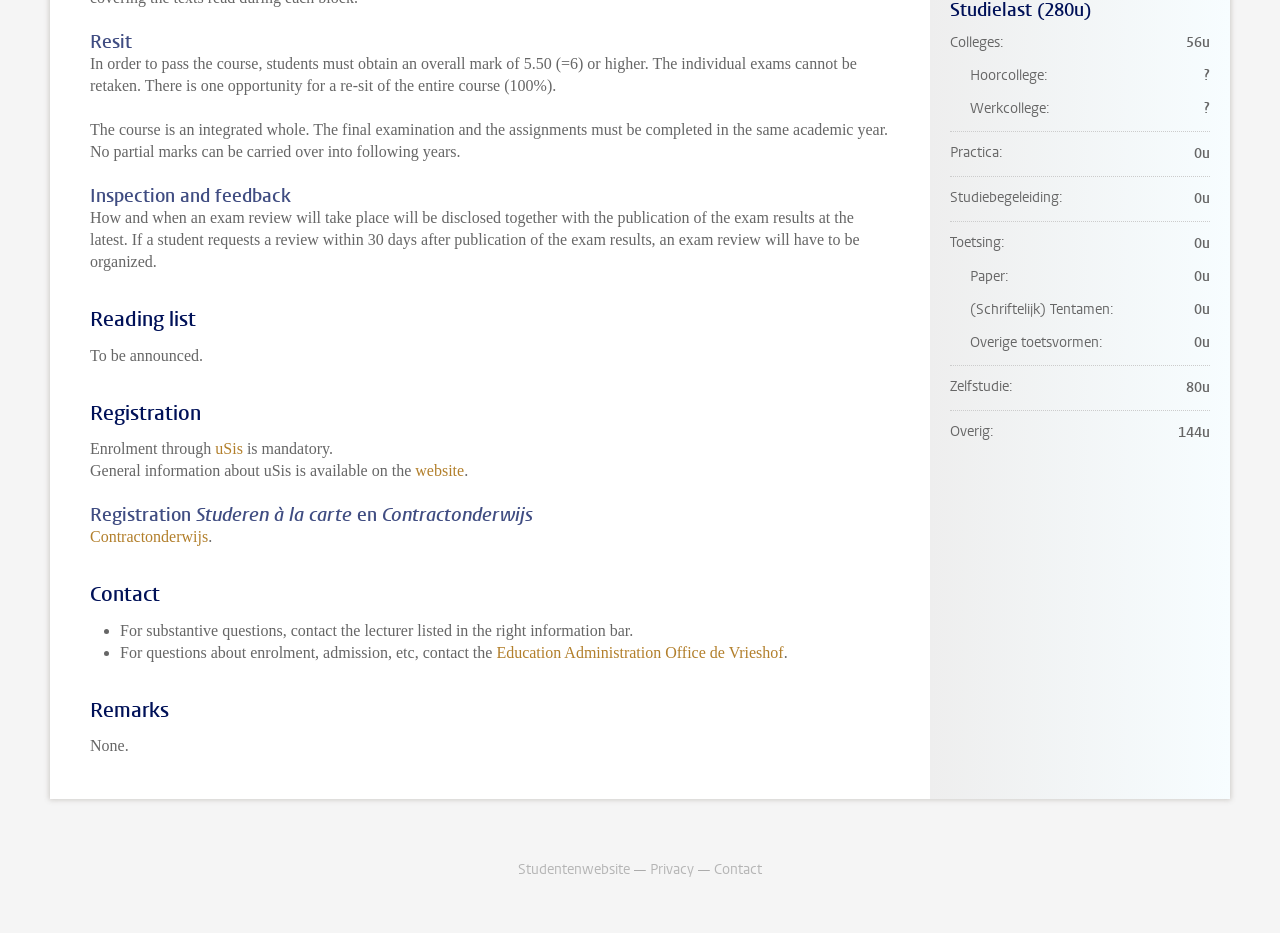Give the bounding box coordinates for the element described as: "Contractonderwijs".

[0.07, 0.566, 0.163, 0.584]